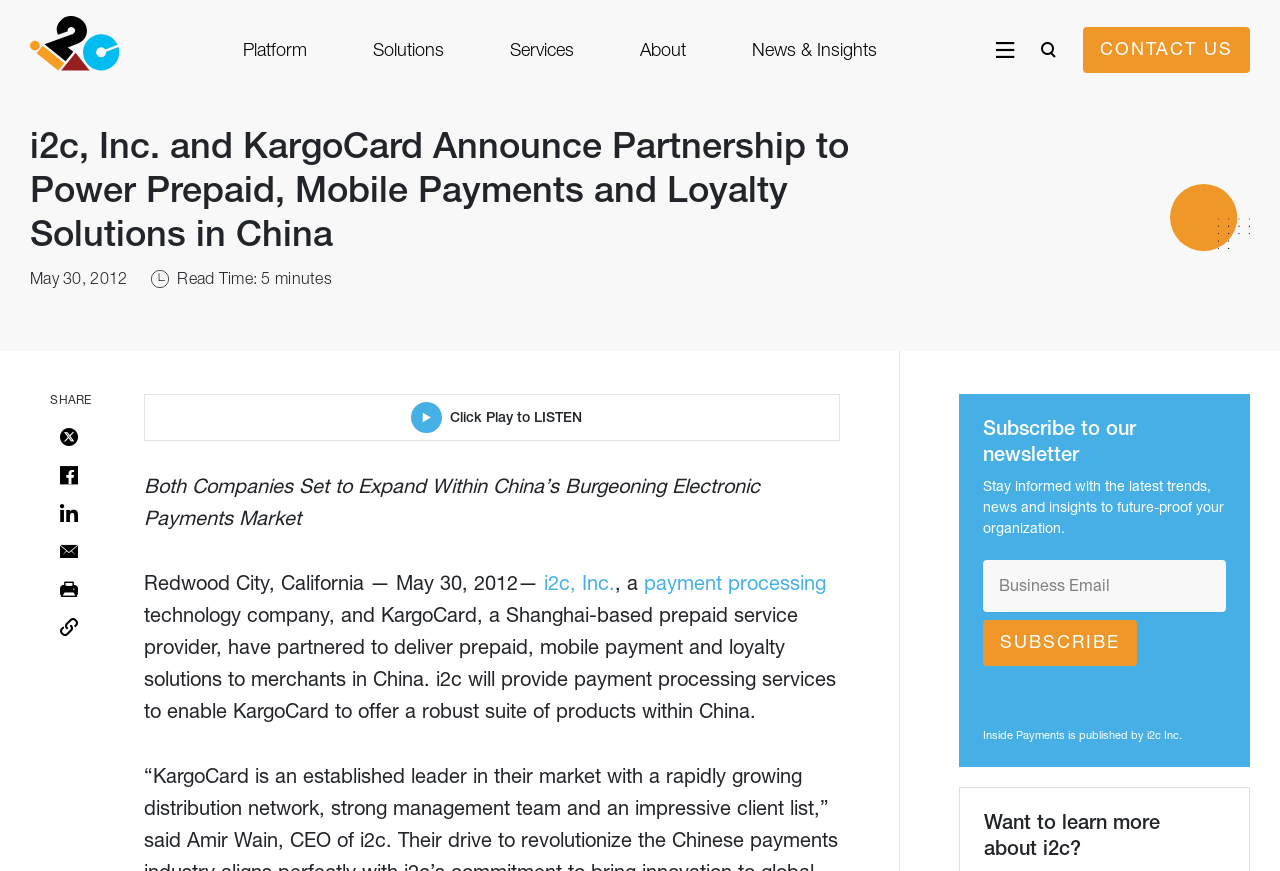Identify the bounding box coordinates of the region that should be clicked to execute the following instruction: "Click the 'CONTACT US' link".

[0.846, 0.031, 0.977, 0.084]